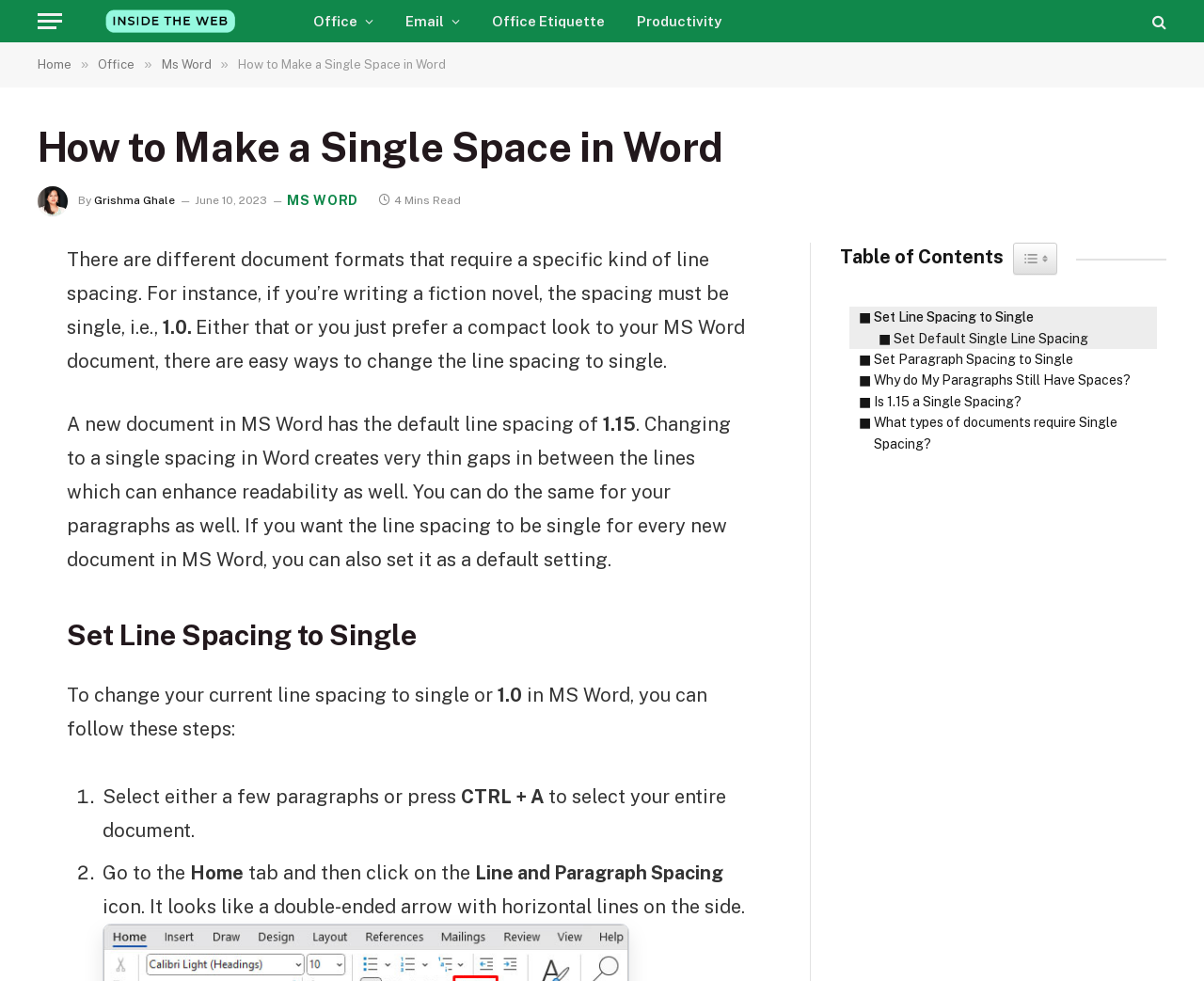What is the default line spacing in a new MS Word document?
Provide a fully detailed and comprehensive answer to the question.

According to the webpage, a new document in MS Word has the default line spacing of 1.15, which is mentioned in the paragraph that explains how to change the line spacing to single.